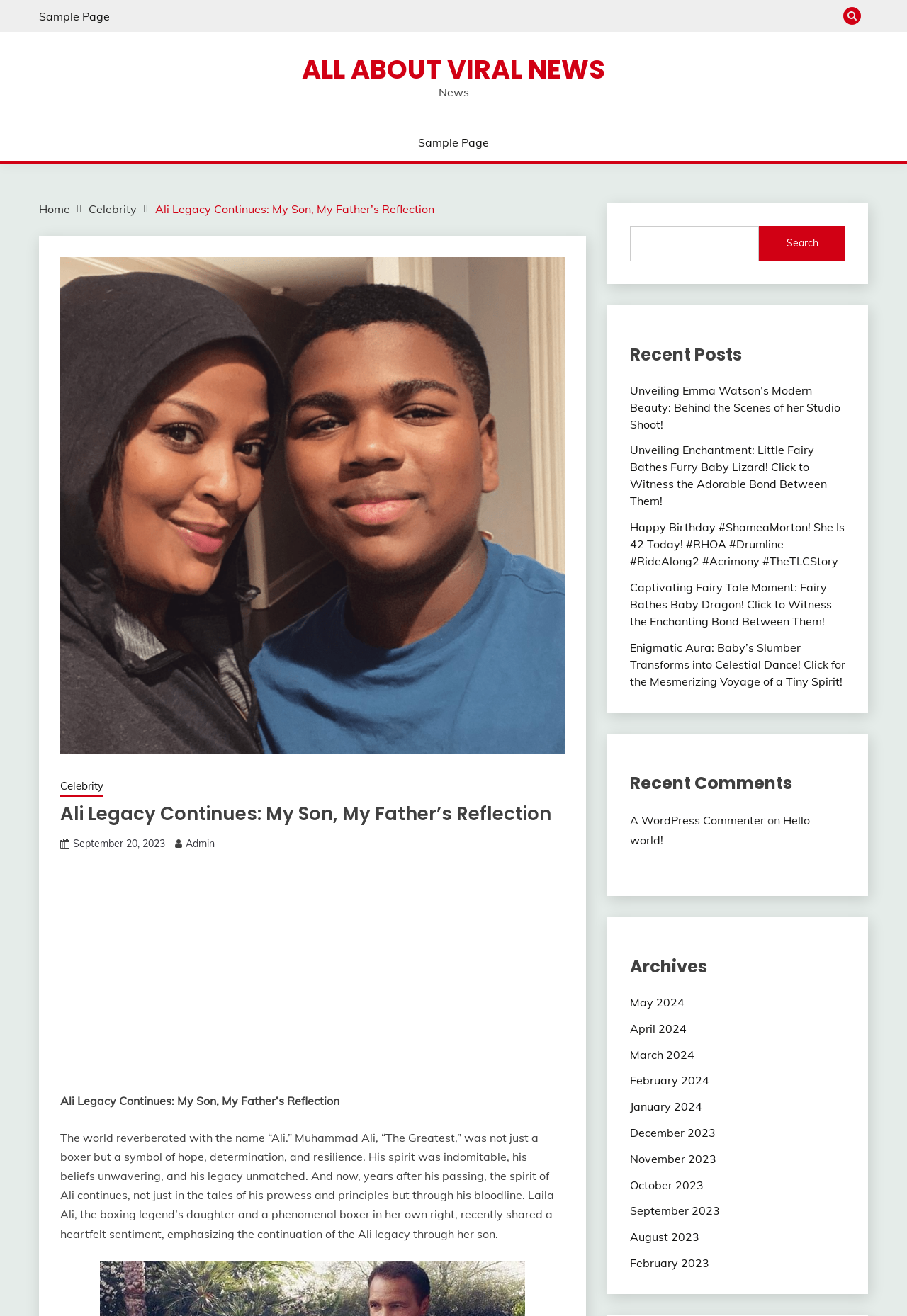Determine the bounding box coordinates of the target area to click to execute the following instruction: "Search for something."

[0.694, 0.172, 0.932, 0.198]